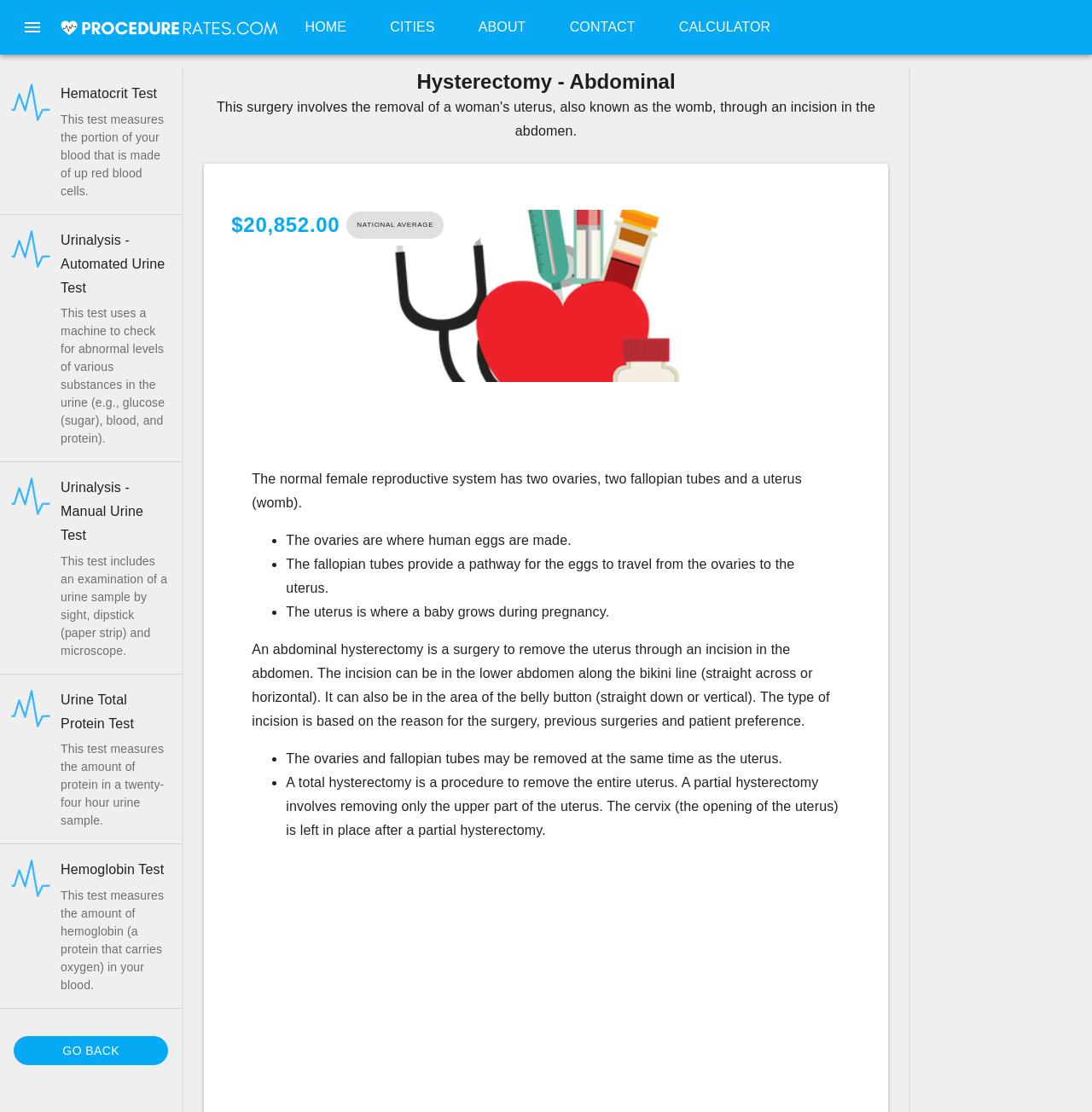Please mark the clickable region by giving the bounding box coordinates needed to complete this instruction: "Click the 'Menu' button".

[0.011, 0.006, 0.048, 0.043]